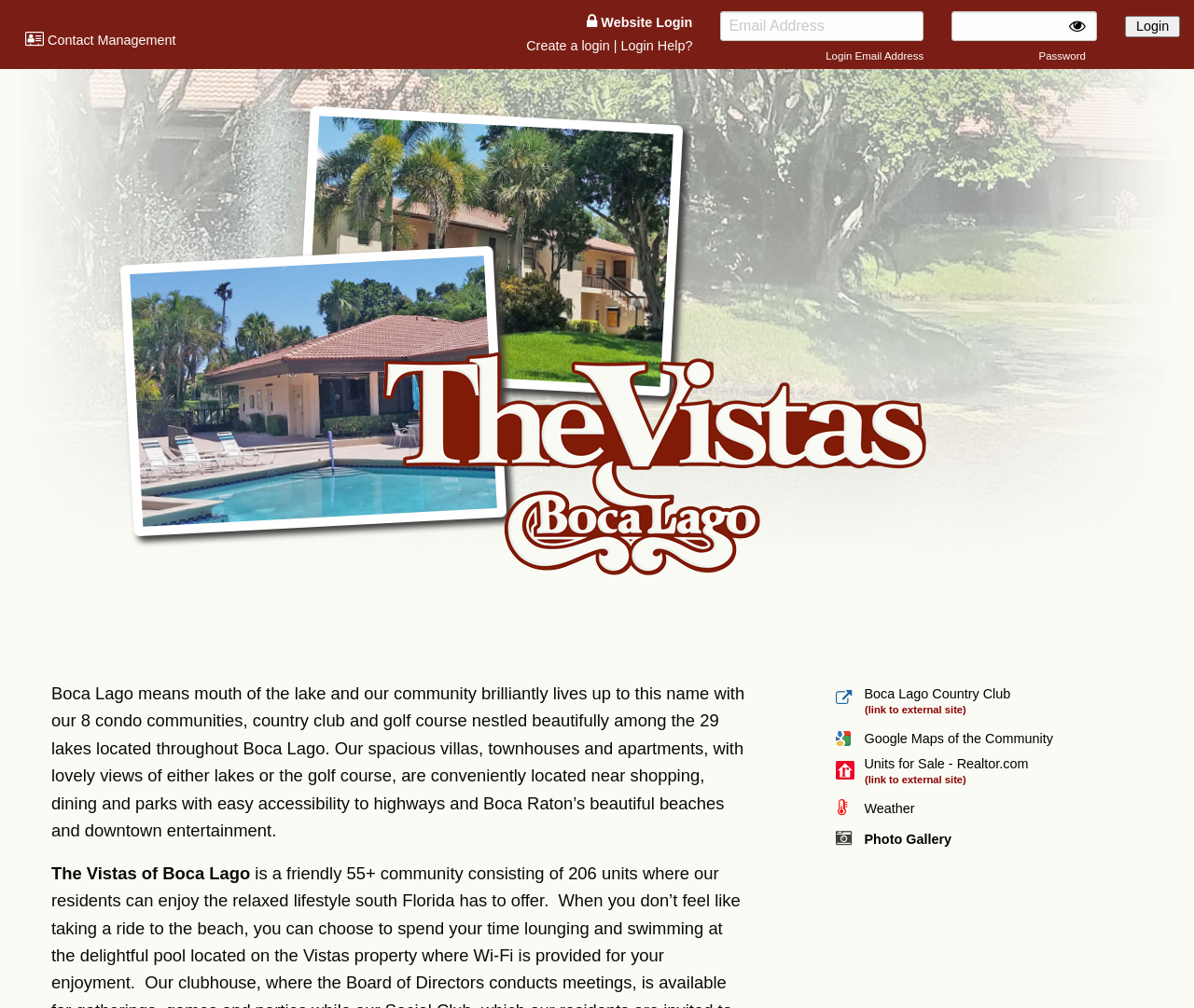Find the bounding box coordinates of the element to click in order to complete this instruction: "Create a login". The bounding box coordinates must be four float numbers between 0 and 1, denoted as [left, top, right, bottom].

[0.441, 0.038, 0.511, 0.053]